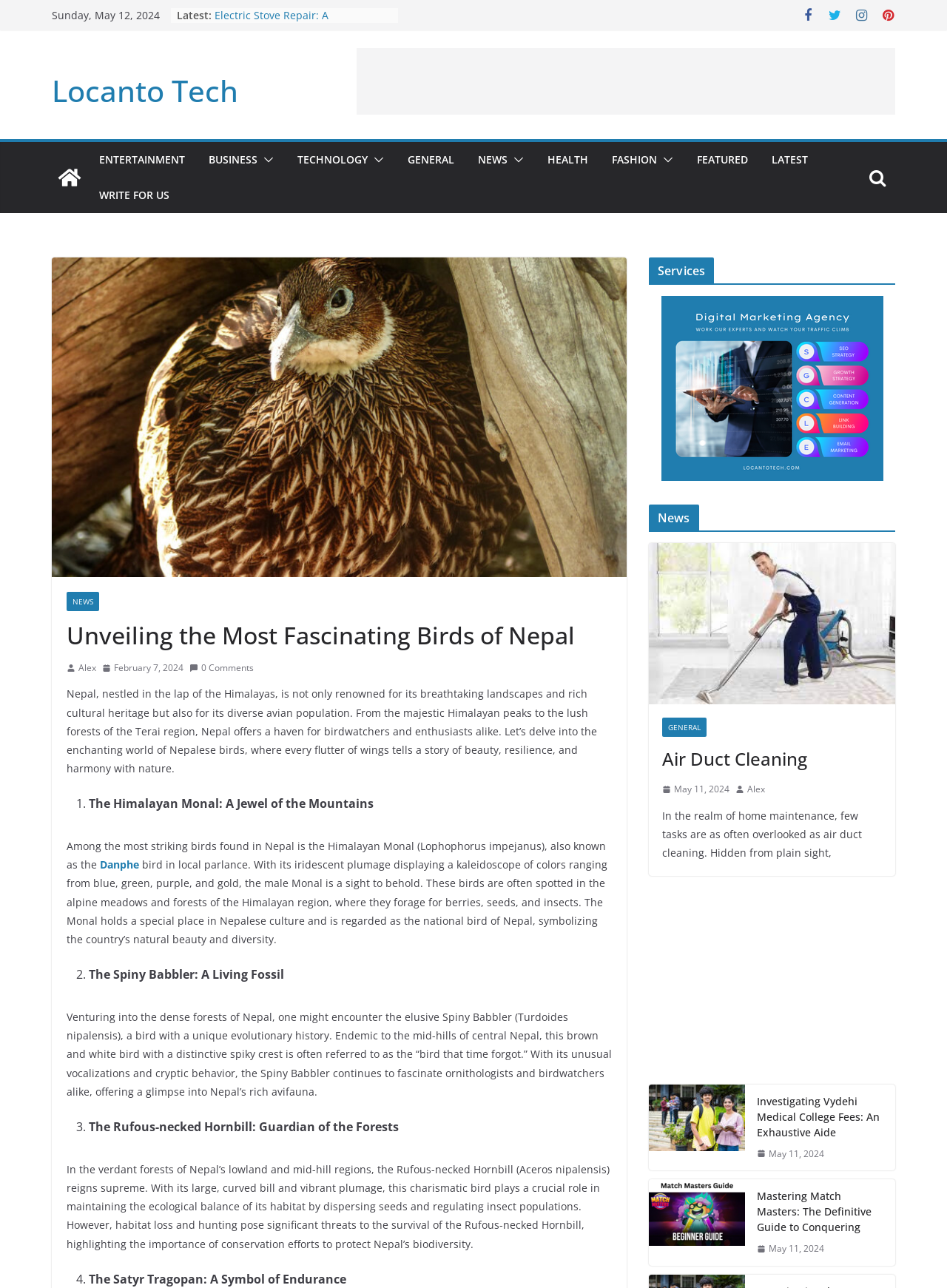What is the date of the latest article?
Using the image, provide a detailed and thorough answer to the question.

I found the date of the latest article by looking at the top of the webpage, where it says 'Sunday, May 12, 2024'.